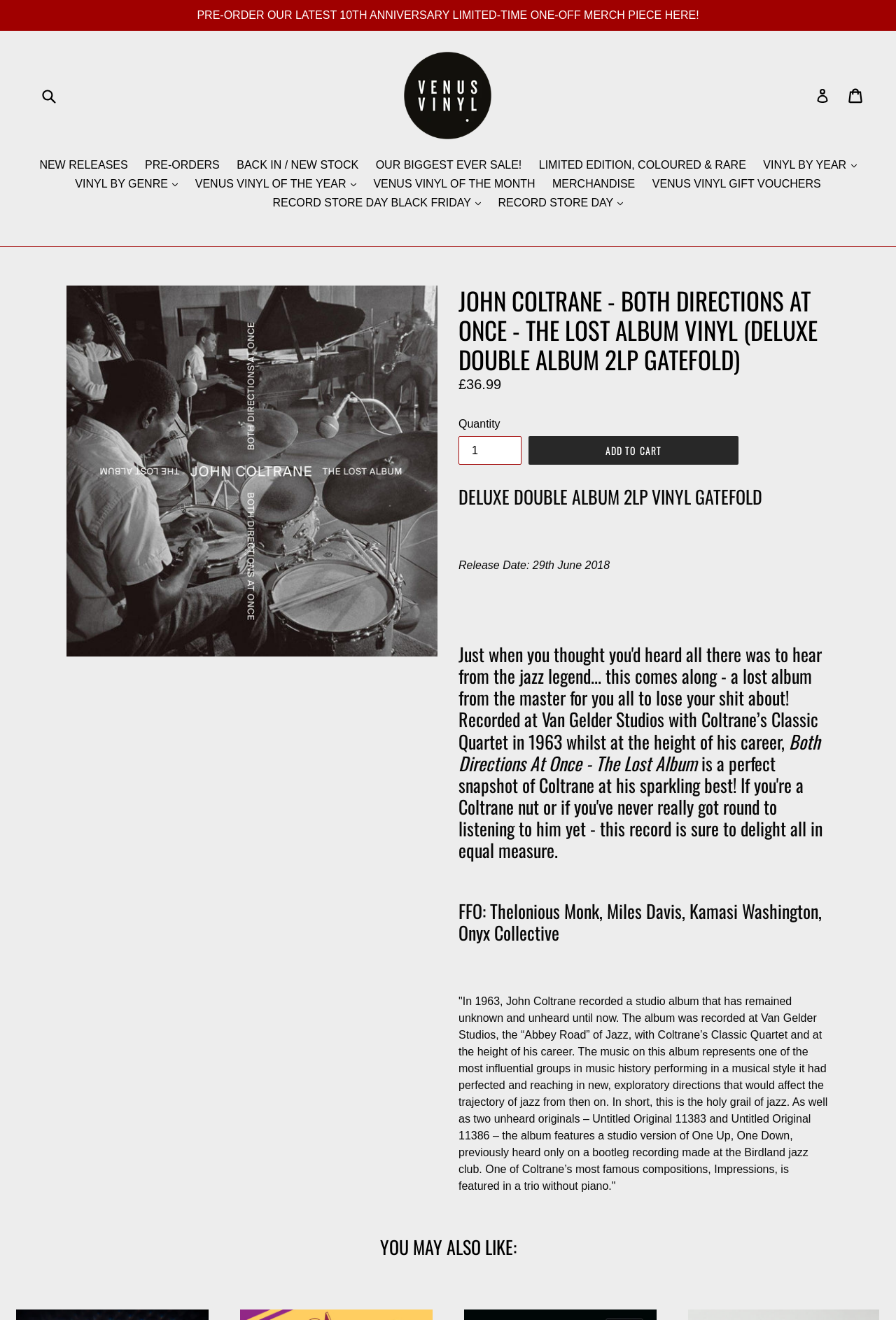What is the main heading displayed on the webpage? Please provide the text.

JOHN COLTRANE - BOTH DIRECTIONS AT ONCE - THE LOST ALBUM VINYL (DELUXE DOUBLE ALBUM 2LP GATEFOLD)